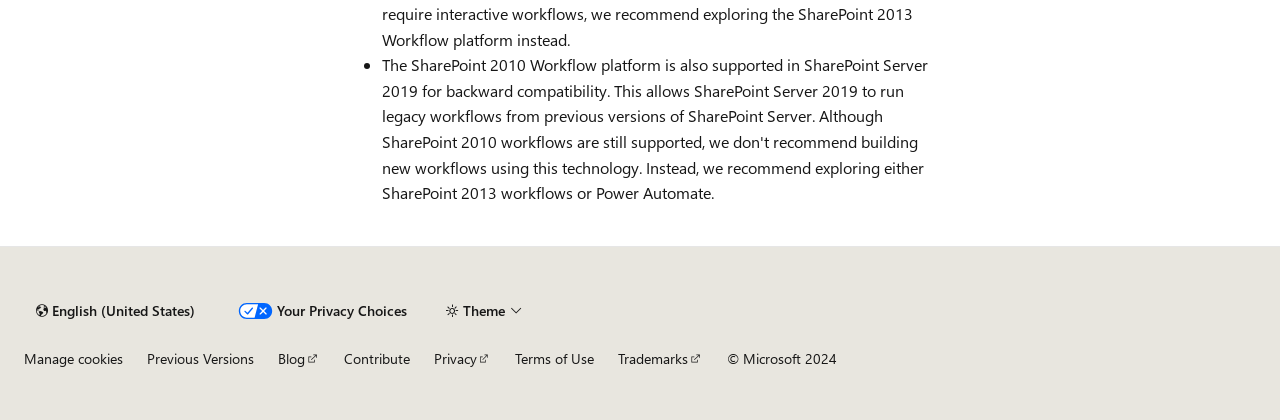Identify the bounding box coordinates for the UI element described as follows: "Blog". Ensure the coordinates are four float numbers between 0 and 1, formatted as [left, top, right, bottom].

[0.217, 0.832, 0.25, 0.877]